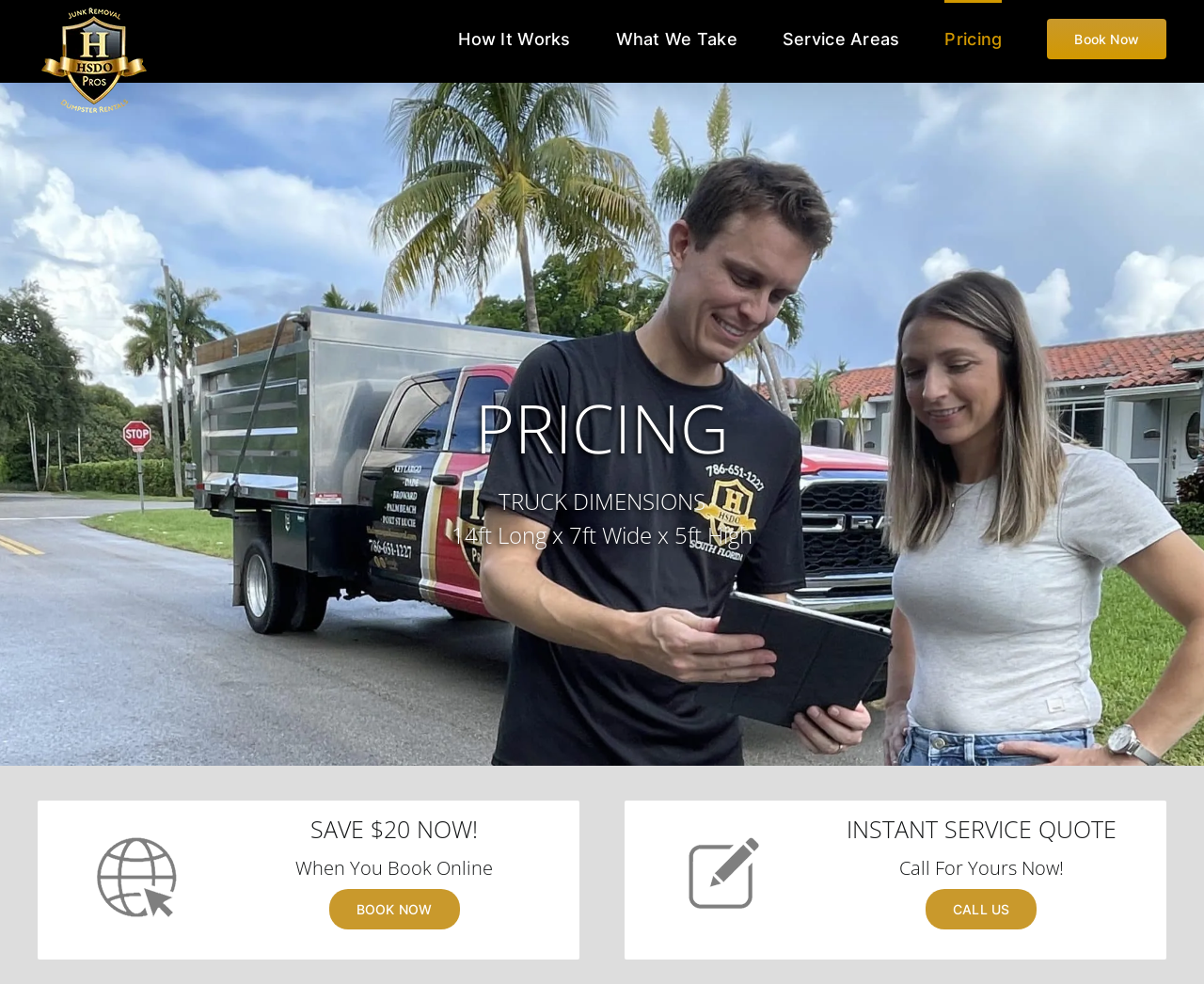Can you identify the bounding box coordinates of the clickable region needed to carry out this instruction: 'Navigate to the How It Works page'? The coordinates should be four float numbers within the range of 0 to 1, stated as [left, top, right, bottom].

[0.381, 0.0, 0.474, 0.076]